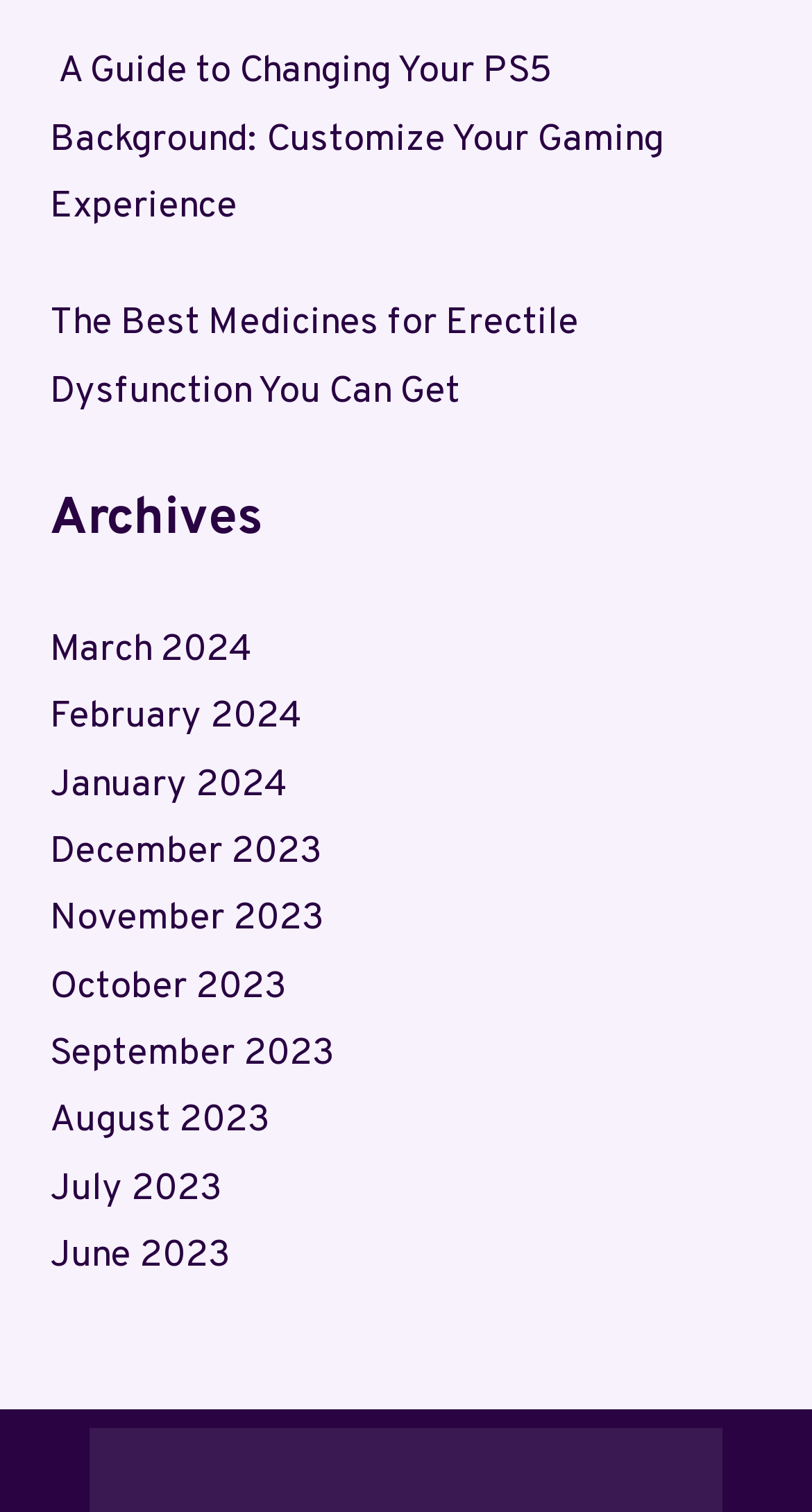Please reply to the following question using a single word or phrase: 
What is the position of the 'February 2024' archive link?

Second